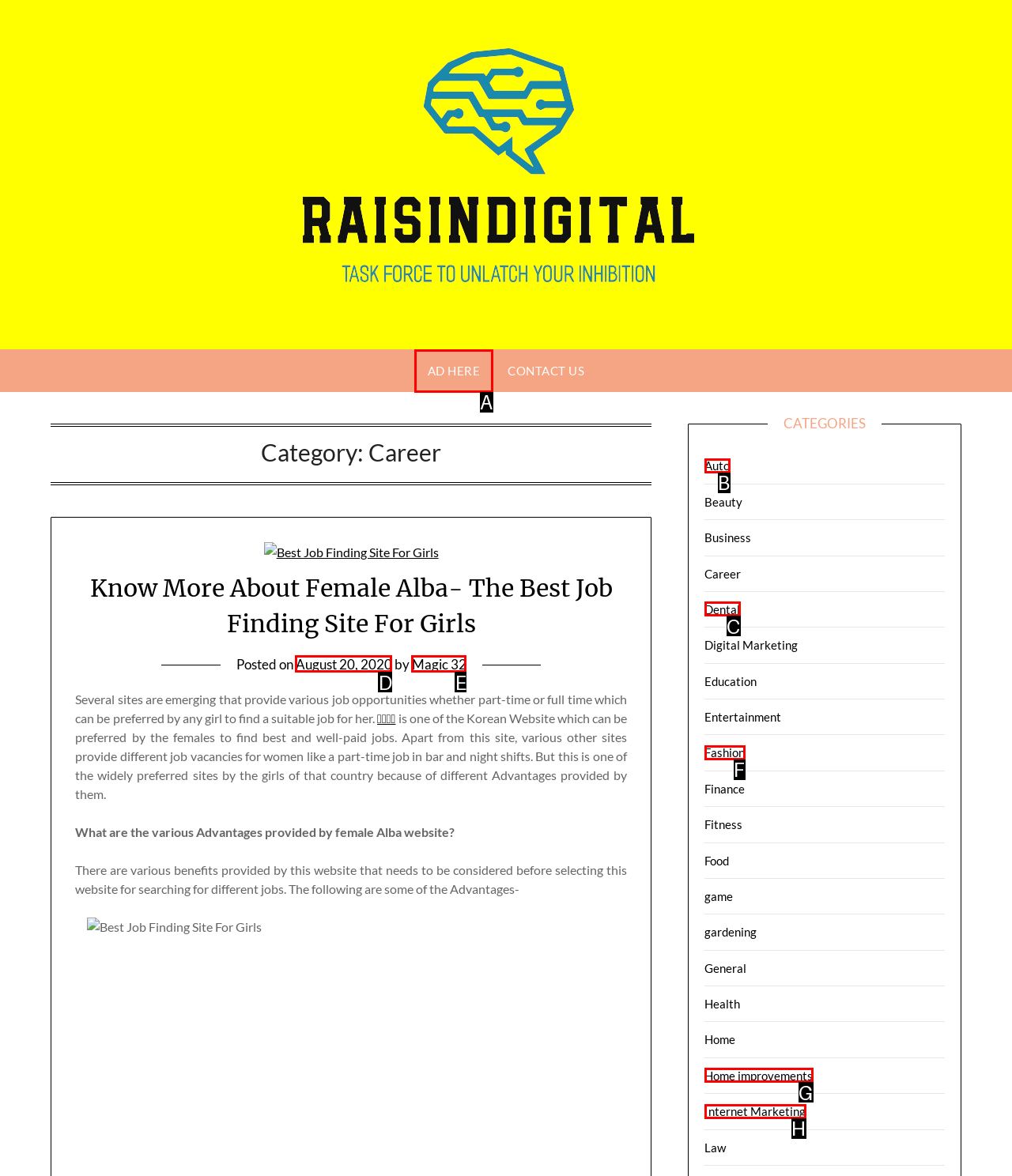Using the description: August 20, 2020September 1, 2020, find the corresponding HTML element. Provide the letter of the matching option directly.

D